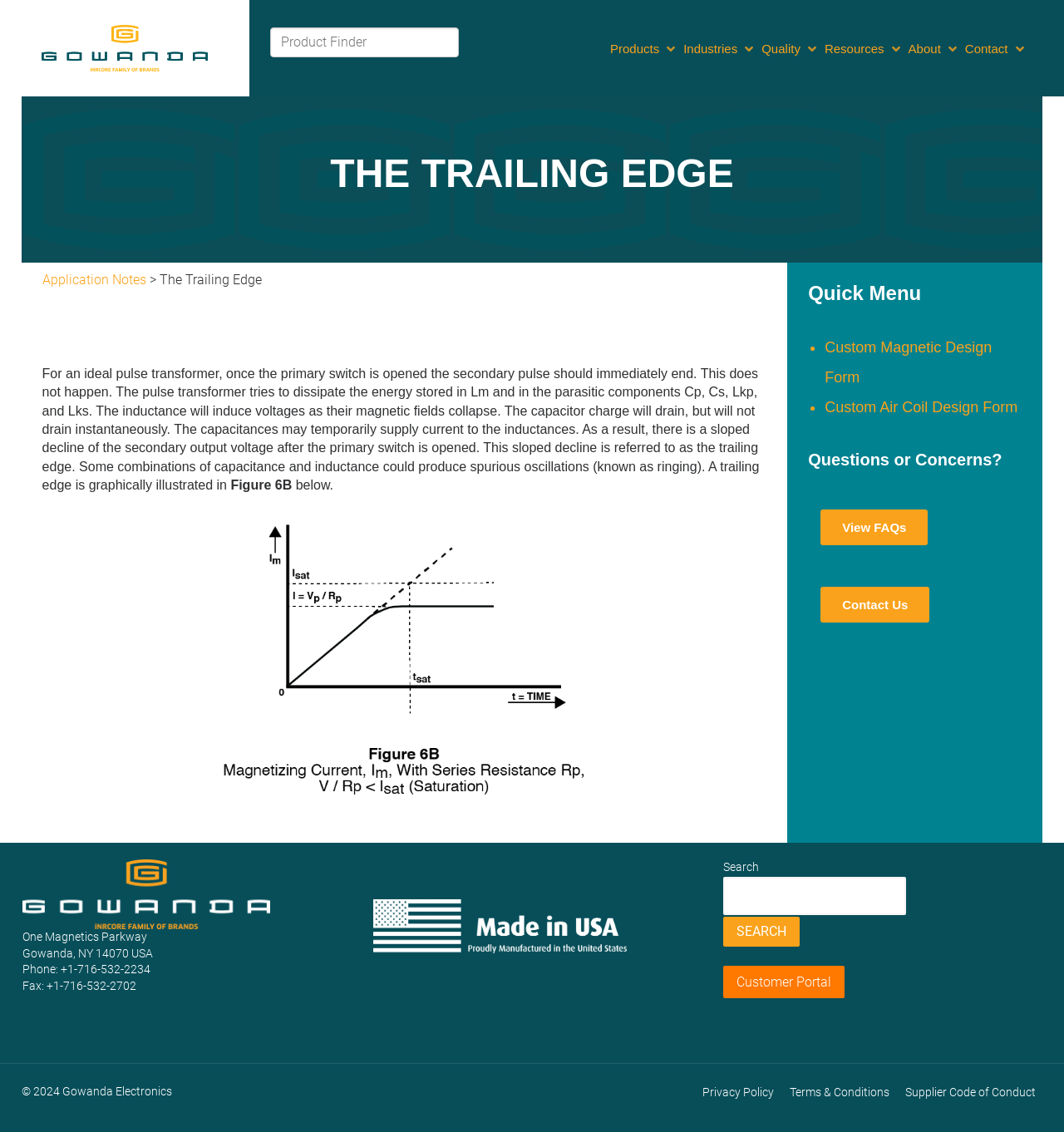What is the topic of the article on the webpage?
Based on the image, give a one-word or short phrase answer.

Pulse transformers